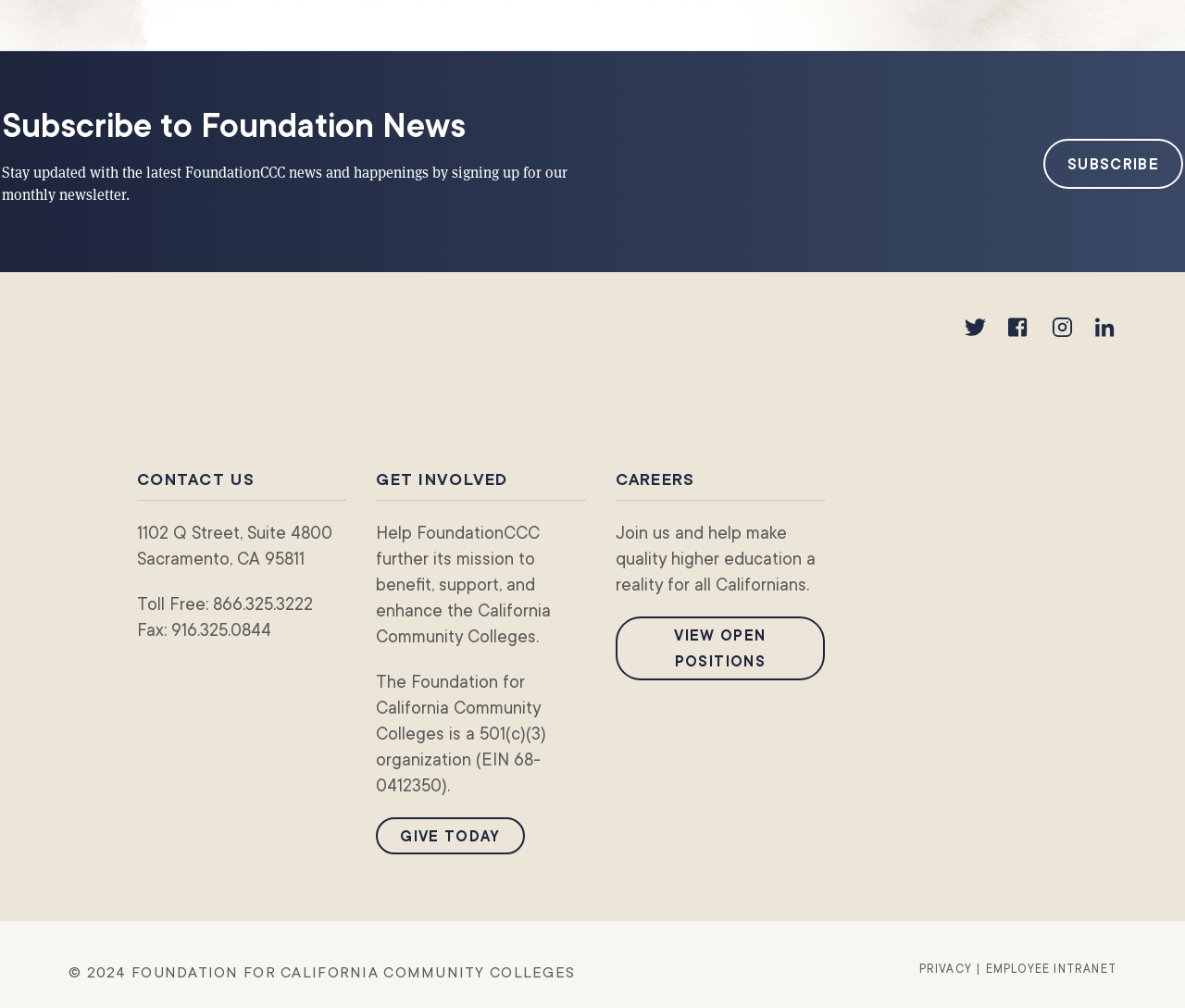What is the purpose of the 'GIVE TODAY' button?
Please use the image to provide an in-depth answer to the question.

The 'GIVE TODAY' button is located in the 'GET INVOLVED' section, which mentions that FoundationCCC is a 501(c)(3) organization. This suggests that the button is used to make a donation to support the organization's mission.